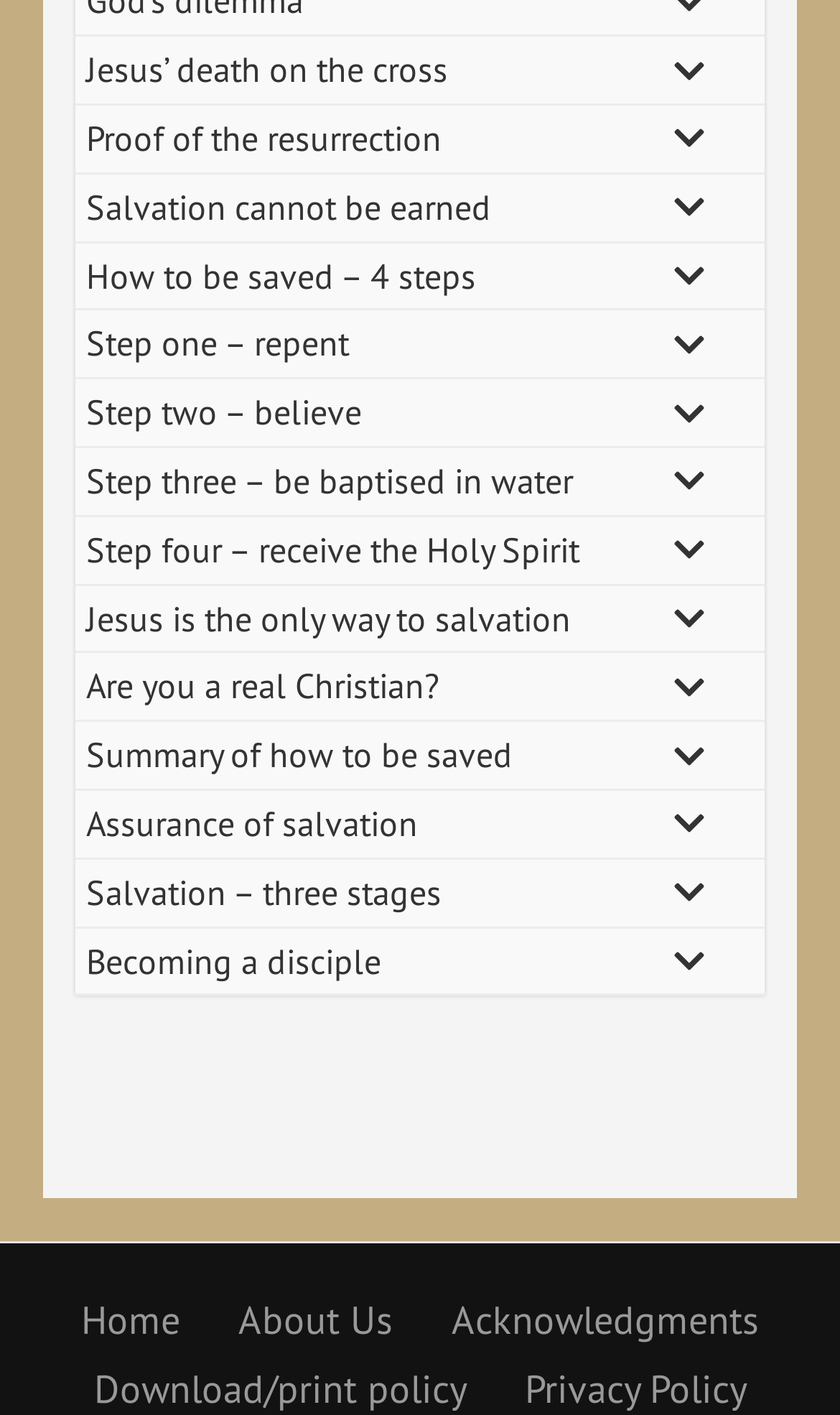Give a one-word or short-phrase answer to the following question: 
How many links are there in the main menu?

14